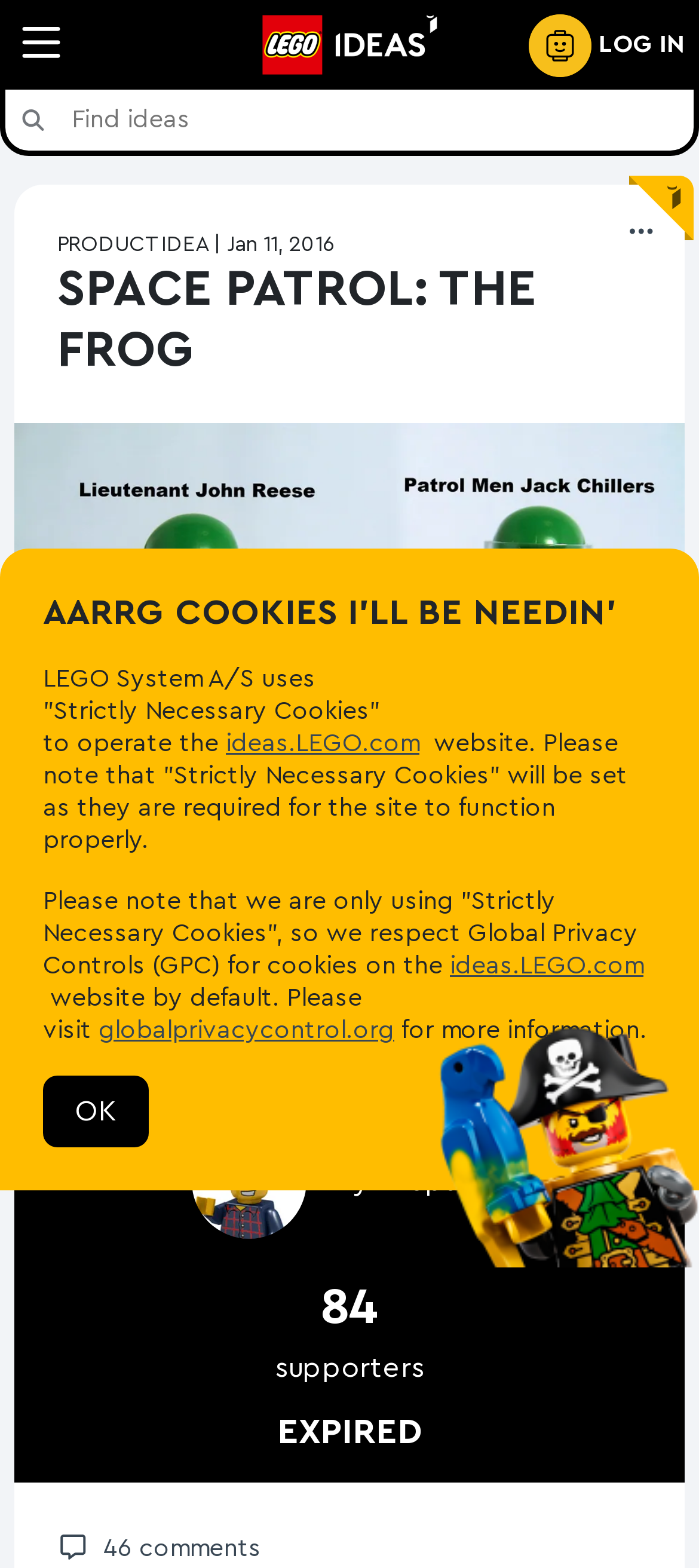Present a detailed account of what is displayed on the webpage.

This webpage is about the LEGO IDEAS project "Space Patrol: The FROG". At the top left, there is a navigation menu link, and next to it, the LEGO IDEAS logo is displayed. On the top right, there is a user menu link with a "LOG IN" button. A search field and a search button are located below the logo.

The main content of the page is divided into two sections. The top section has a heading "SPACE PATROL: THE FROG" and displays three images. Below the heading, there is a text "PRODUCT IDEA |" followed by a timestamp "Jan 11, 2016". 

The bottom section has a heading "AARRG COOKIES I'LL BE NEEDIN'" and contains several paragraphs of text explaining the use of "Strictly Necessary Cookies" on the website. There are two links to "ideas.LEGO.com" and one link to "globalprivacycontrol.org" within the text. 

At the very bottom, there is a button "Reject cookies" with an "OK" button inside. There are 46 comments mentioned, but they are not displayed on this page.